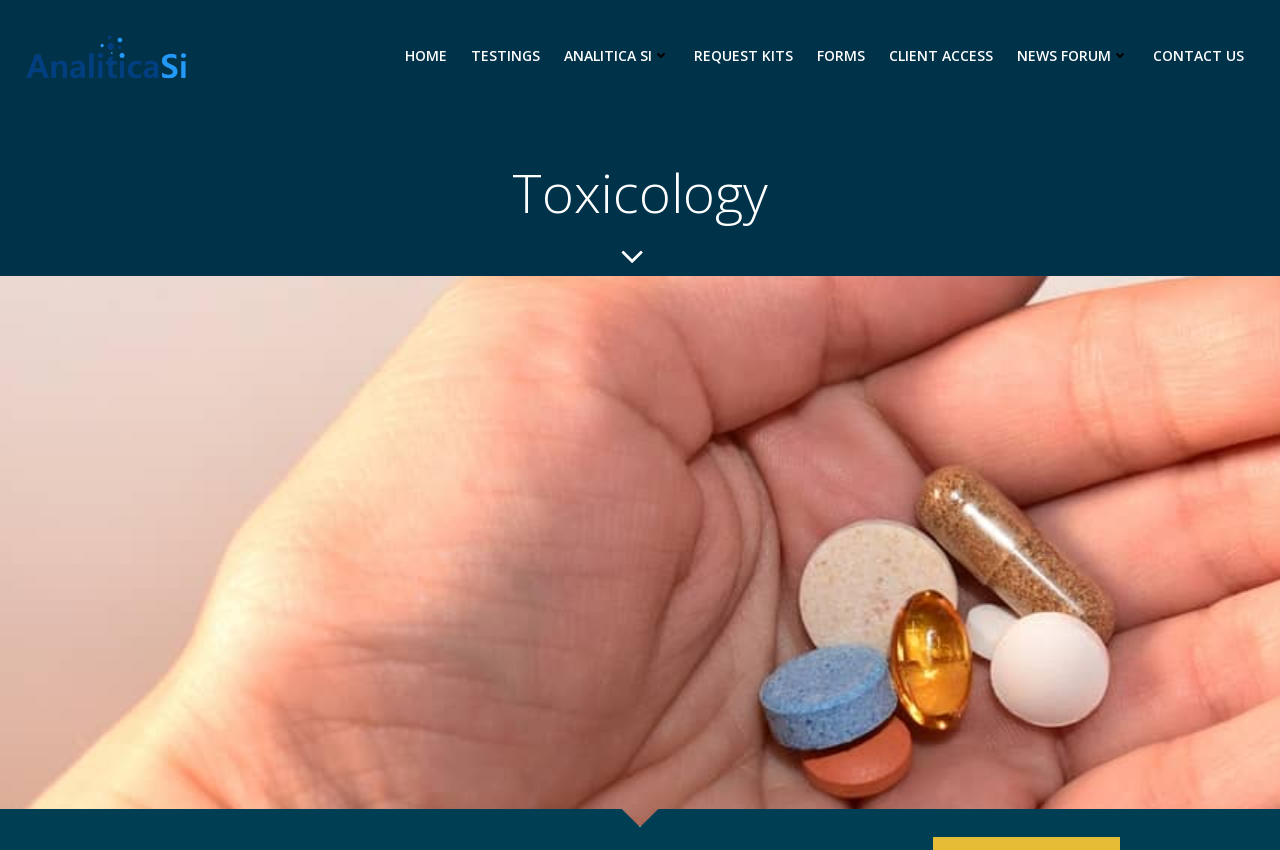From the webpage screenshot, predict the bounding box coordinates (top-left x, top-left y, bottom-right x, bottom-right y) for the UI element described here: Request Kits

[0.542, 0.052, 0.62, 0.077]